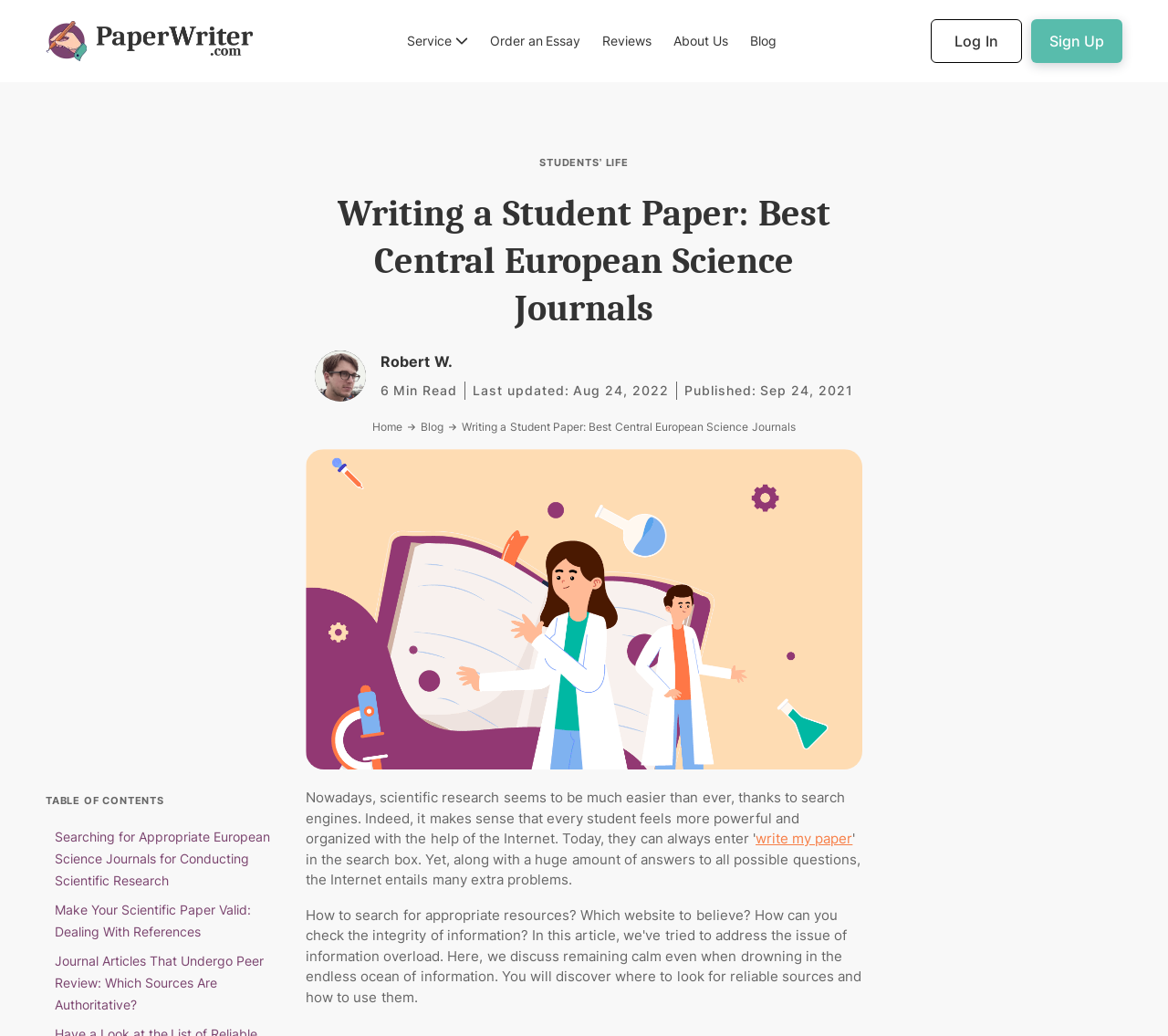From the webpage screenshot, identify the region described by parent_node: Service aria-label="Back to Homepage". Provide the bounding box coordinates as (top-left x, top-left y, bottom-right x, bottom-right y), with each value being a floating point number between 0 and 1.

[0.039, 0.02, 0.216, 0.059]